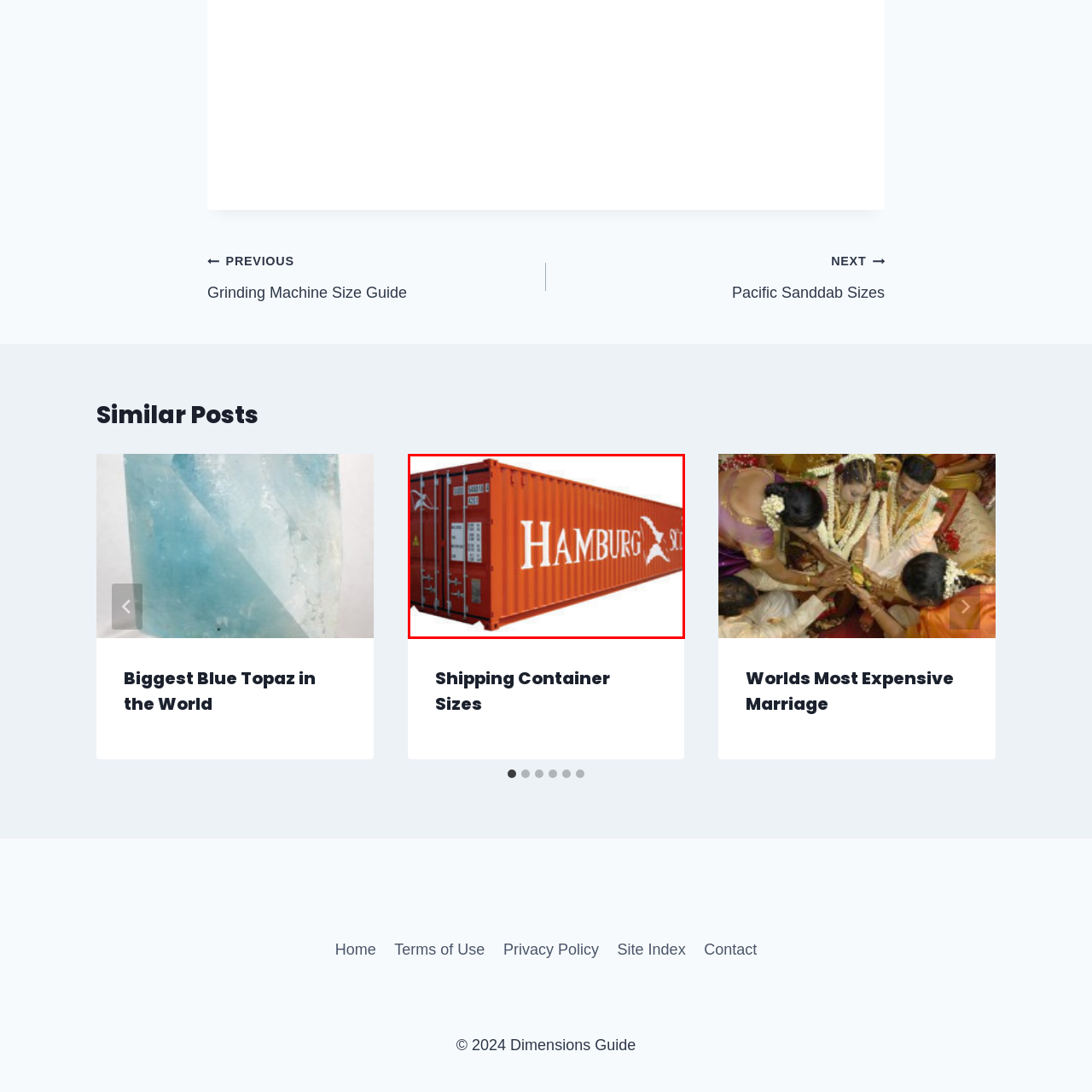Analyze the content inside the red-marked area, What is the purpose of the shipping container? Answer using only one word or a concise phrase.

international shipping and transport